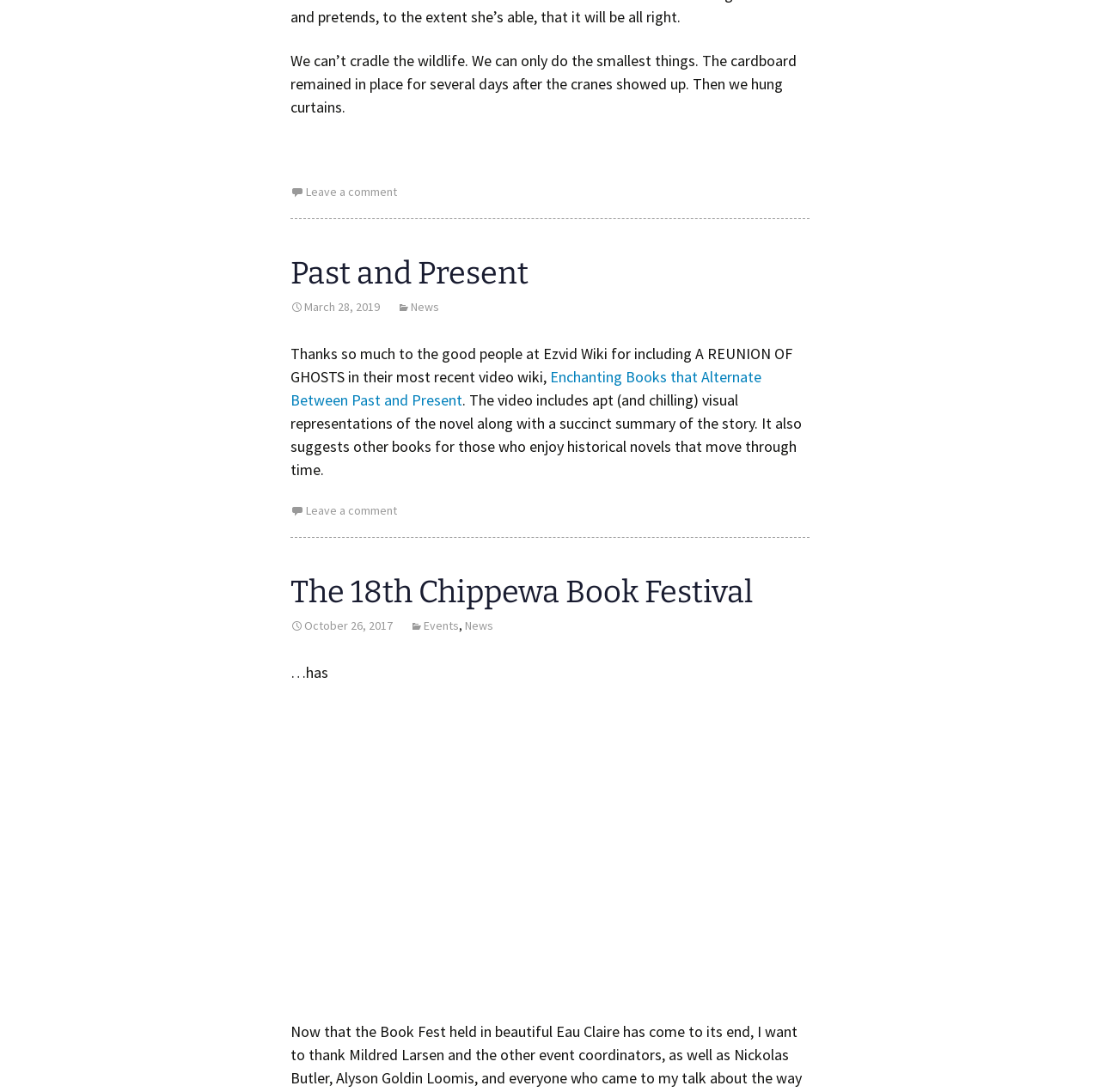How many links are in the footer section?
Answer the question with a single word or phrase derived from the image.

1